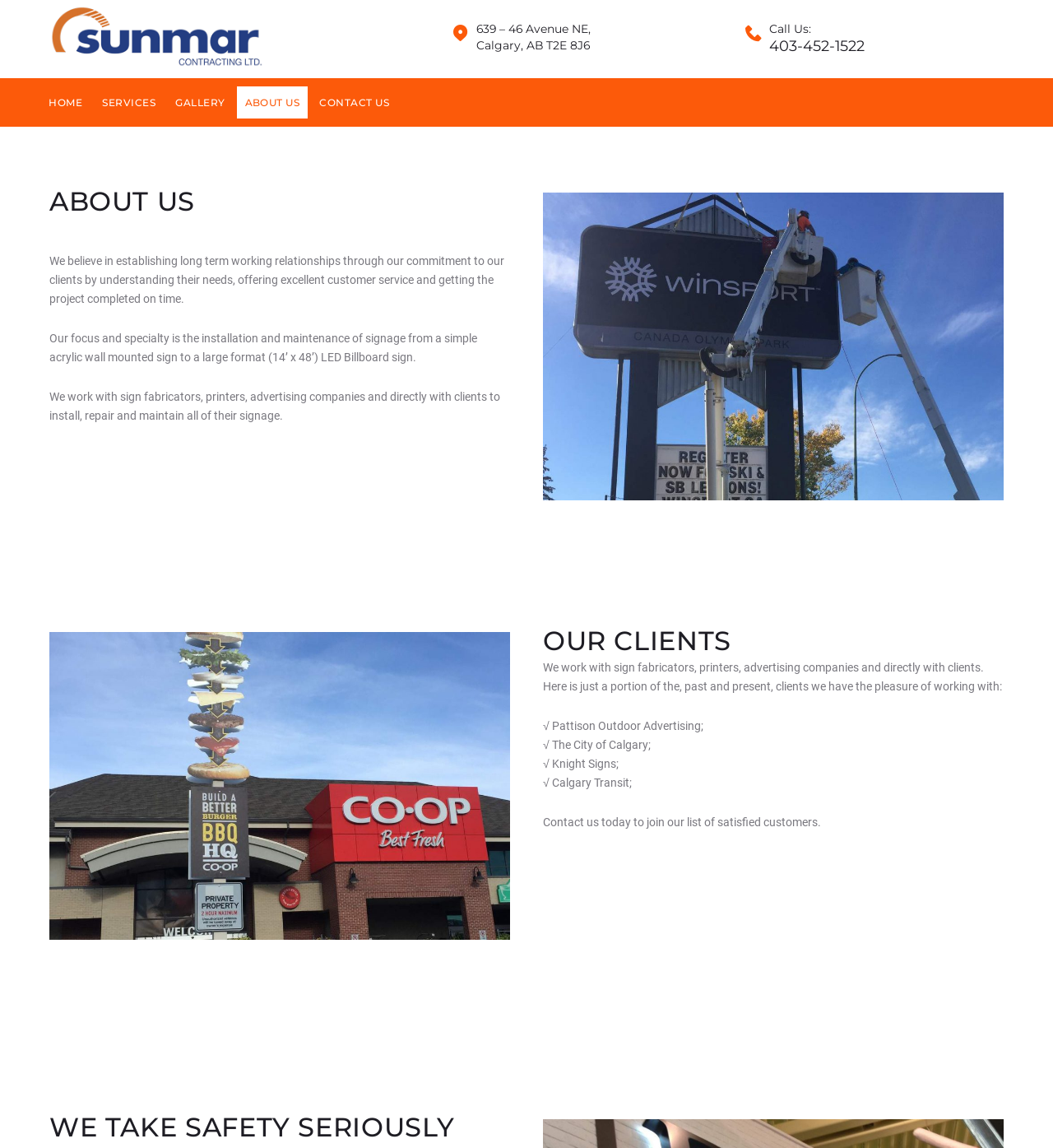Use a single word or phrase to respond to the question:
What is the company name?

Sunmar Contracting